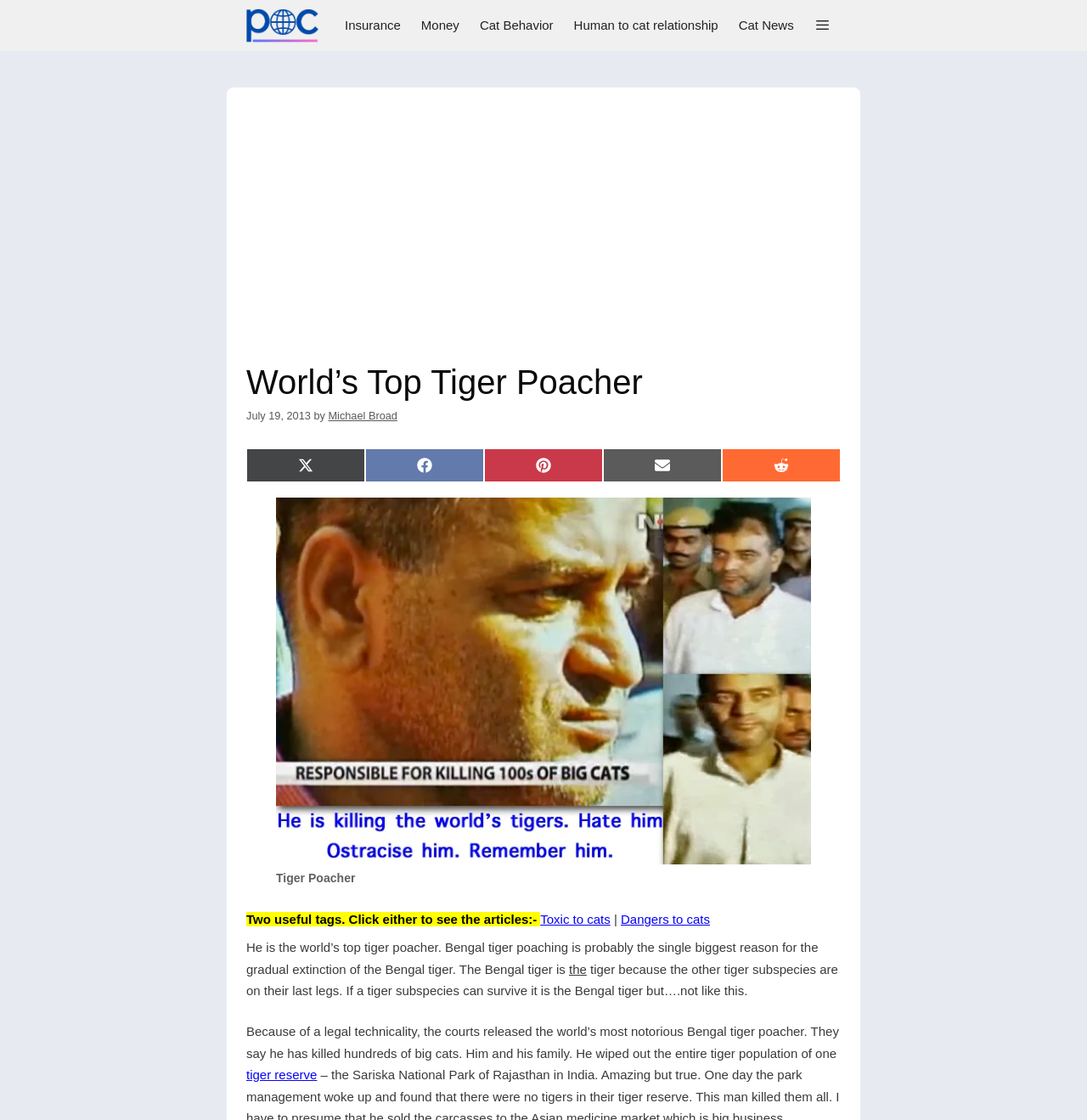Provide the bounding box coordinates of the HTML element described by the text: "Money". The coordinates should be in the format [left, top, right, bottom] with values between 0 and 1.

[0.378, 0.0, 0.432, 0.045]